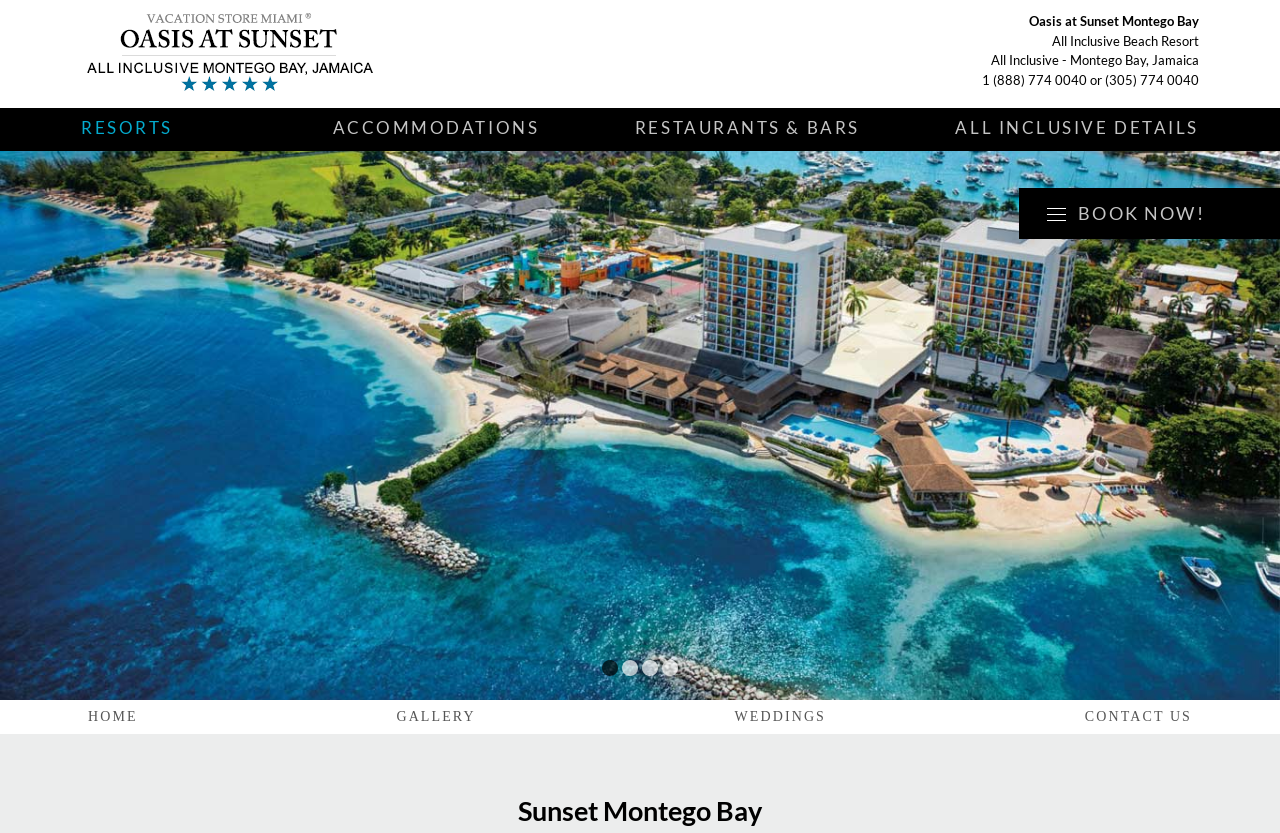Refer to the image and provide a thorough answer to this question:
What are the different sections of the website?

The different sections of the website can be found in the top-middle part of the webpage. There are four sections: RESORTS, ACCOMMODATIONS, RESTAURANTS & BARS, and ALL INCLUSIVE DETAILS. These sections are represented as links.